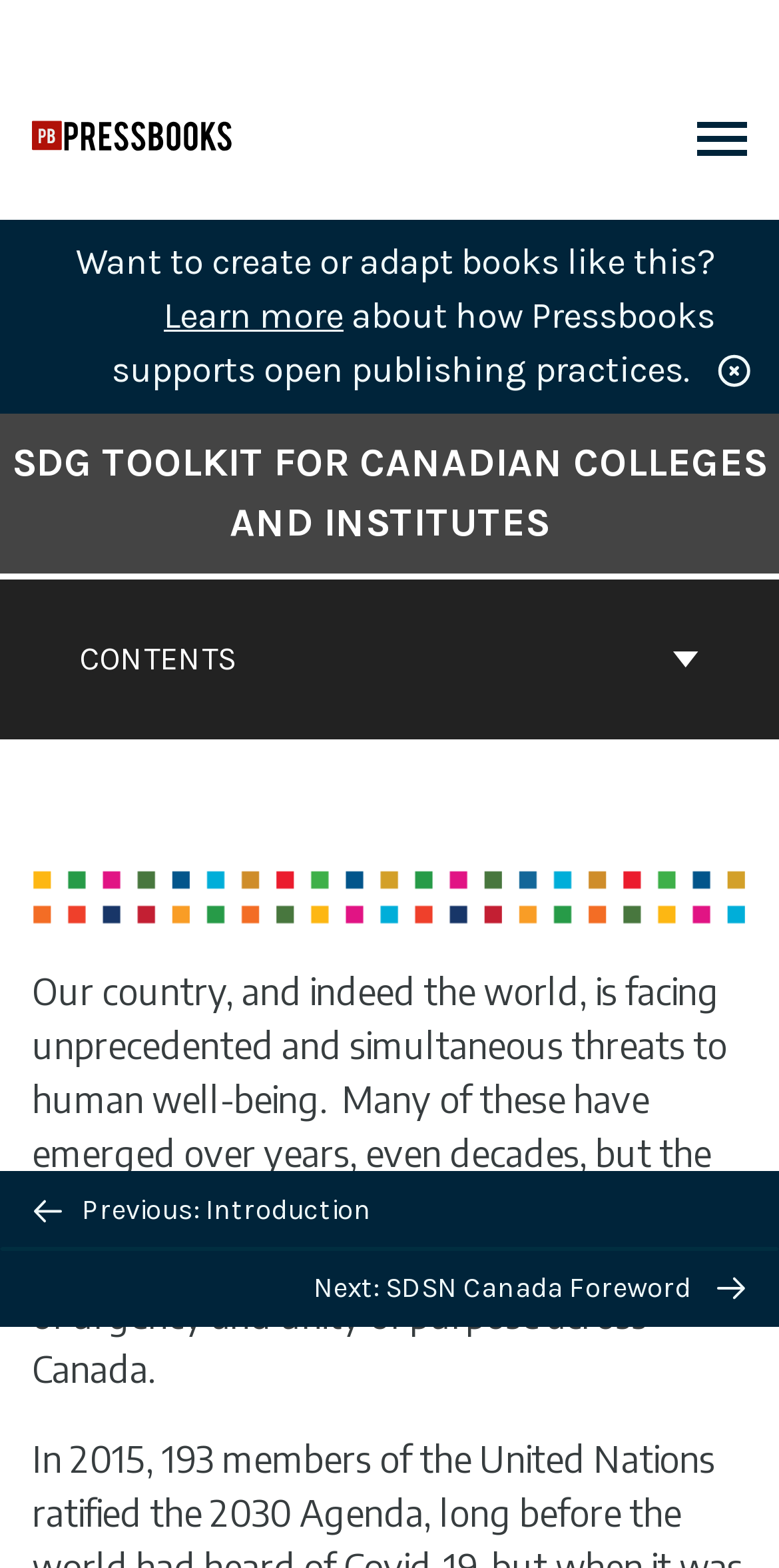Determine the bounding box coordinates of the clickable element necessary to fulfill the instruction: "Go to the cover page of SDG Toolkit for Canadian Colleges and Institutes". Provide the coordinates as four float numbers within the 0 to 1 range, i.e., [left, top, right, bottom].

[0.0, 0.277, 1.0, 0.353]